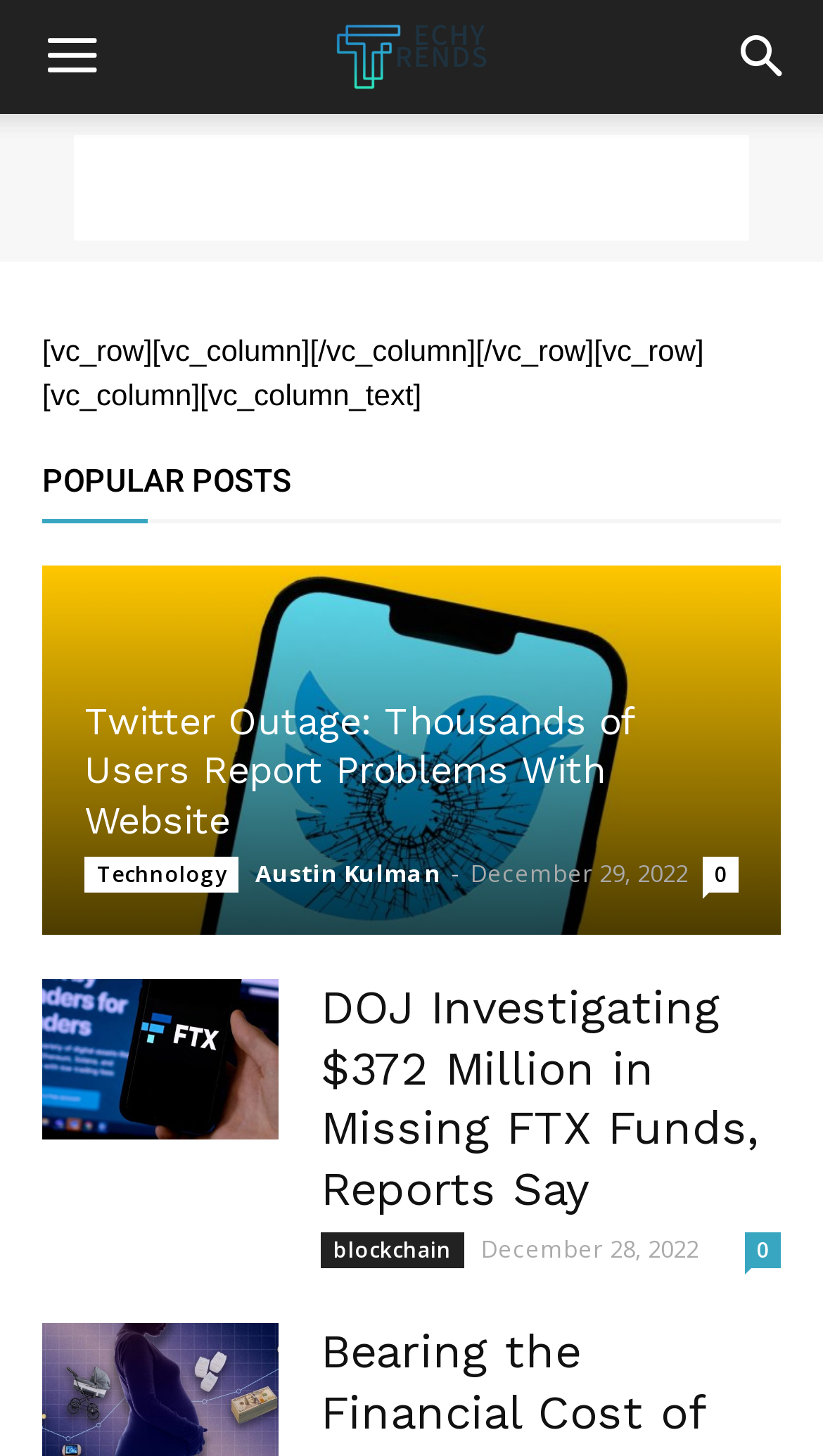Generate a thorough description of the webpage.

The webpage is about Techy Trends, a technology news website. At the top right corner, there is a button with an icon and a link with an icon on the top left corner. Below these elements, there is a layout table that spans most of the width of the page, containing an advertisement iframe.

Below the advertisement, there is a section with a heading "POPULAR POSTS" in the middle of the page. This section contains two news articles with headings, links, and metadata. The first article is about a Twitter outage, with a link to the article and a subheading that mentions the author and the date of publication, December 29, 2022. The second article is about the DOJ investigating missing FTX funds, with a link to the article and a subheading that mentions the category "blockchain" and the date of publication, December 28, 2022. Each article has a link to read more and a comment count.

The news articles are arranged vertically, with the Twitter outage article above the FTX funds article. The headings of the articles are in a larger font size than the subheadings, and the links to the articles are in a blue color. The metadata, including the author and date of publication, is in a smaller font size and is placed below the headings.